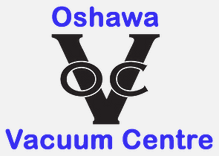Could you please study the image and provide a detailed answer to the question:
What services does the Oshawa Vacuum Centre offer?

The Oshawa Vacuum Centre's logo reflects the business's focus on providing vacuum-related services, which include vacuum sales, installations, and repairs, positioning the centre as a trusted destination for all vacuum-related needs in the Durham Region.